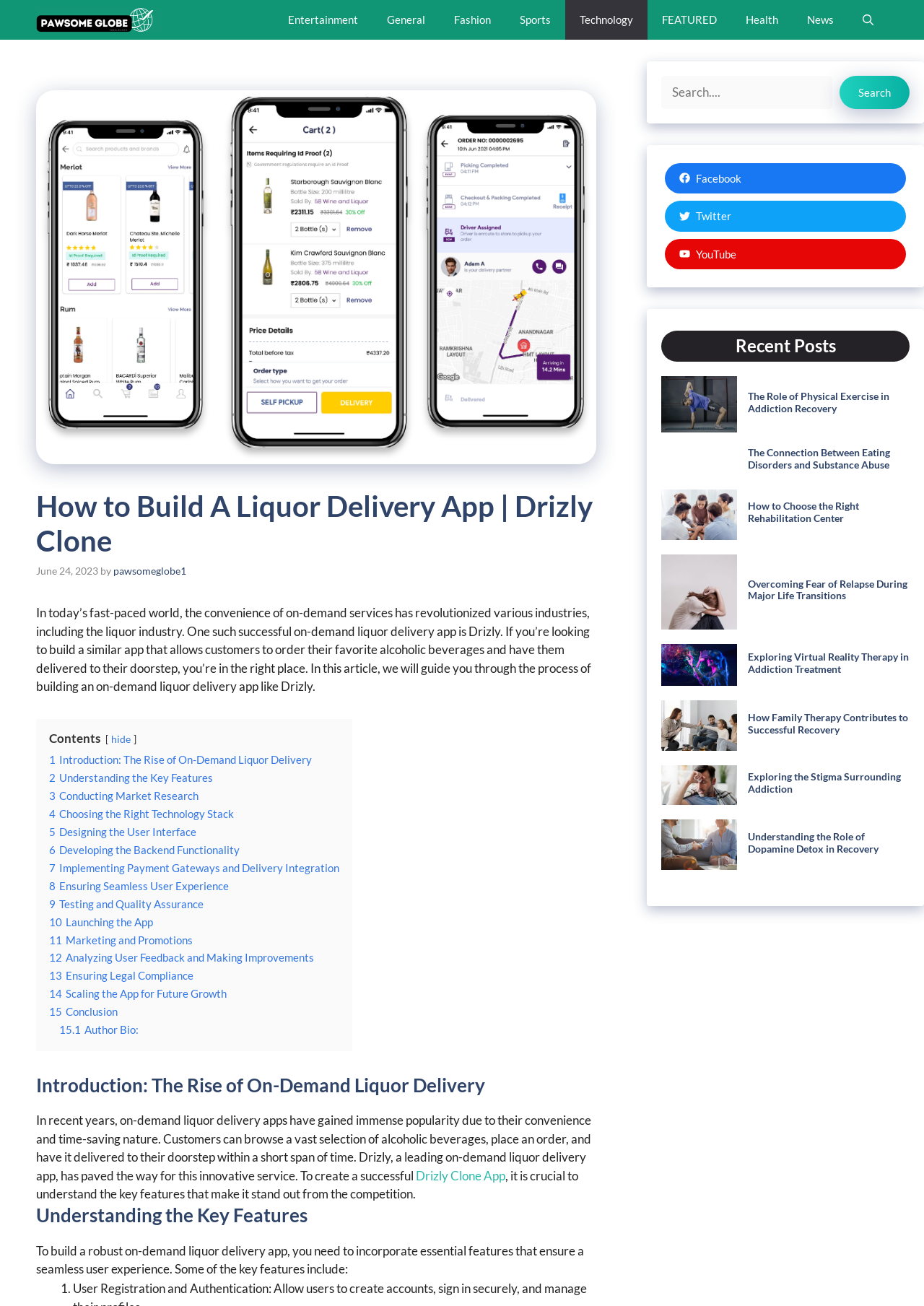What is the author's intention in writing the article?
Based on the visual, give a brief answer using one word or a short phrase.

Guiding readers to build a successful app